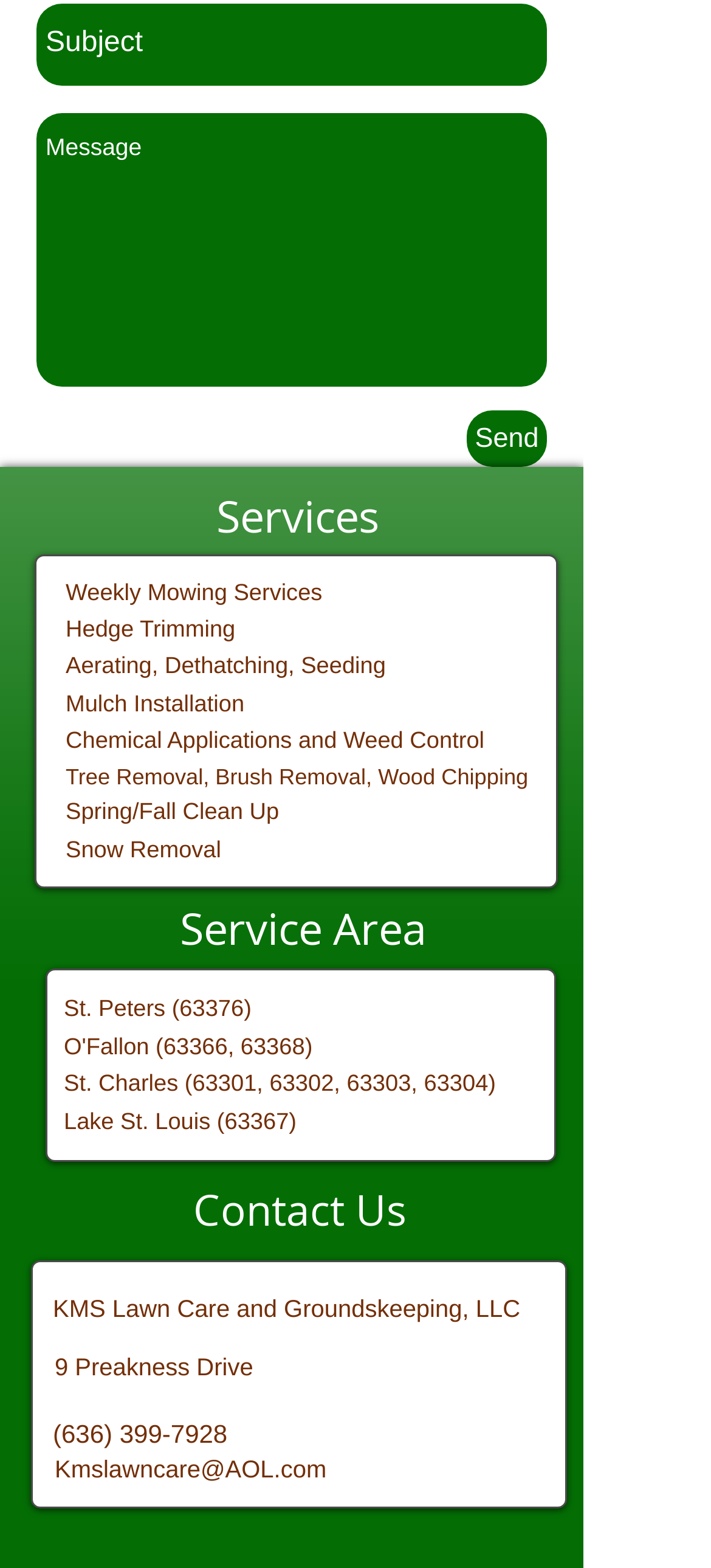Please determine the bounding box coordinates of the section I need to click to accomplish this instruction: "Enter subject".

[0.051, 0.002, 0.769, 0.055]